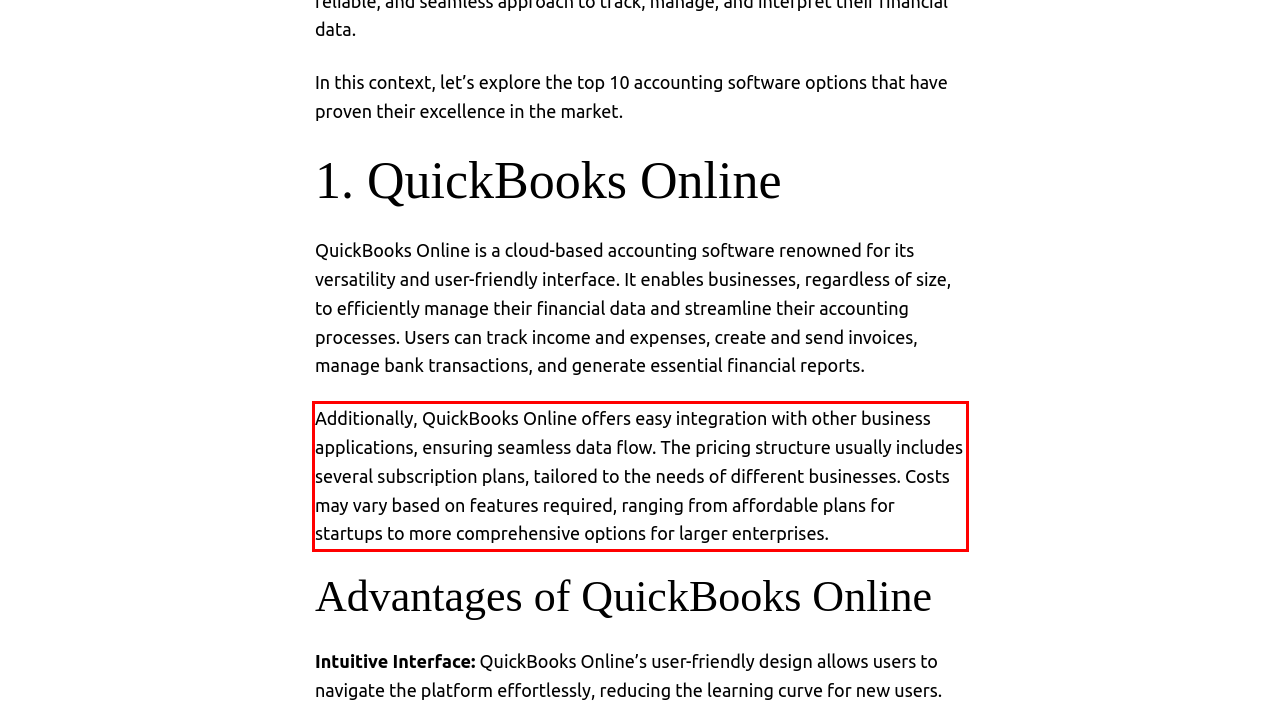Identify the text within the red bounding box on the webpage screenshot and generate the extracted text content.

Additionally, QuickBooks Online offers easy integration with other business applications, ensuring seamless data flow. The pricing structure usually includes several subscription plans, tailored to the needs of different businesses. Costs may vary based on features required, ranging from affordable plans for startups to more comprehensive options for larger enterprises.